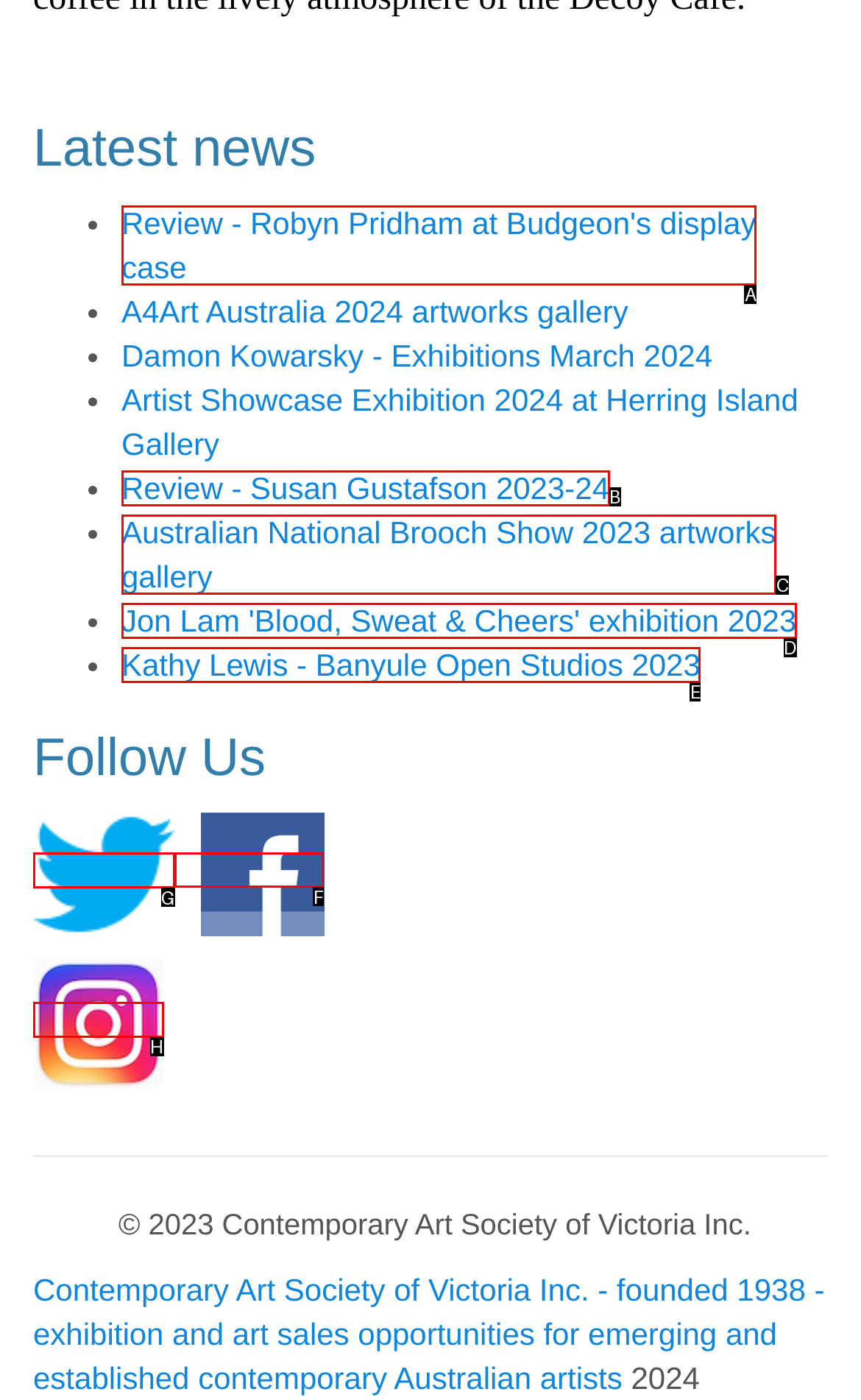Select the appropriate bounding box to fulfill the task: Follow us on Facebook Respond with the corresponding letter from the choices provided.

F